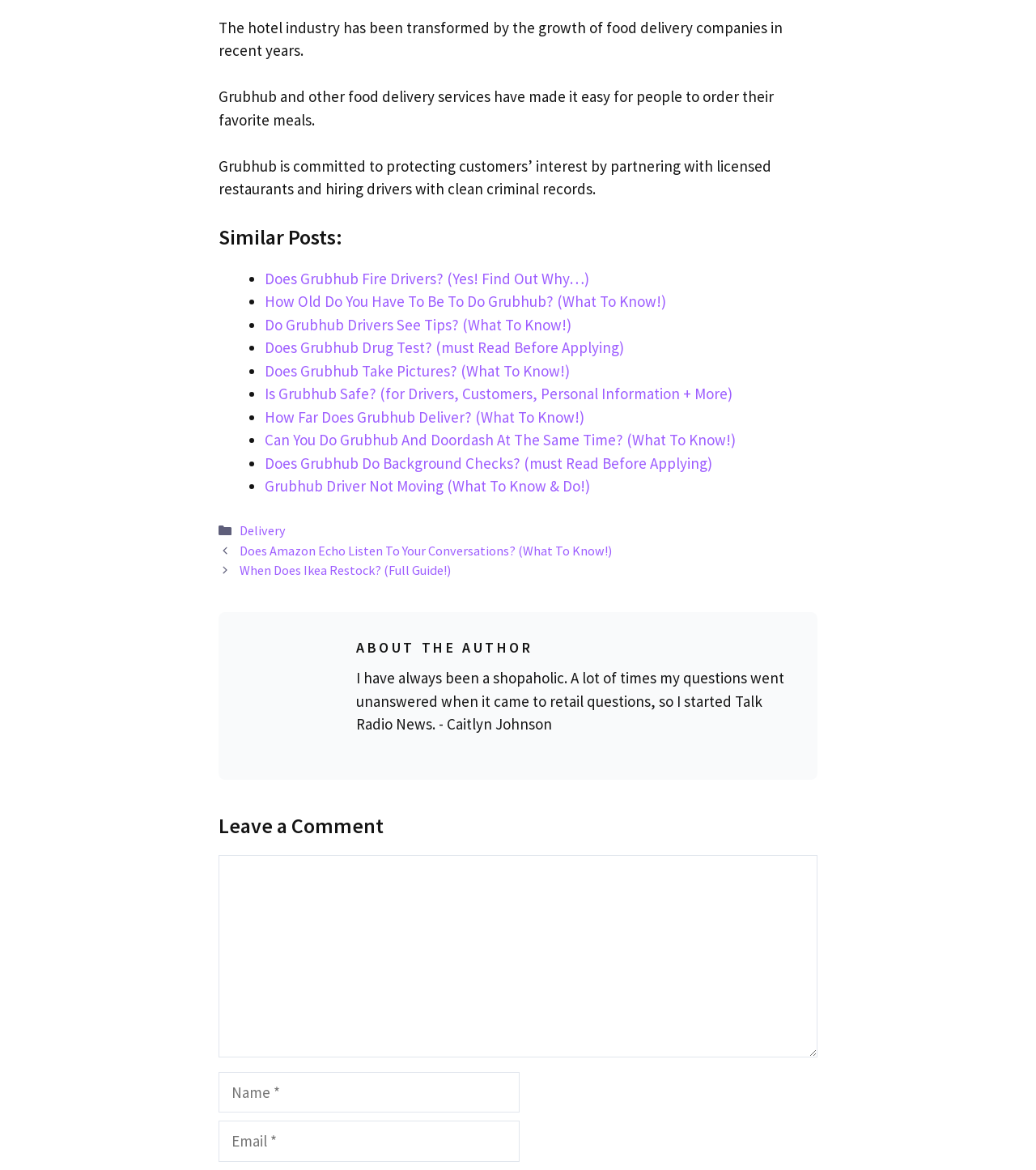Please locate the bounding box coordinates of the element that needs to be clicked to achieve the following instruction: "Click on 'Does Grubhub Fire Drivers? (Yes! Find Out Why…)'". The coordinates should be four float numbers between 0 and 1, i.e., [left, top, right, bottom].

[0.255, 0.23, 0.569, 0.246]